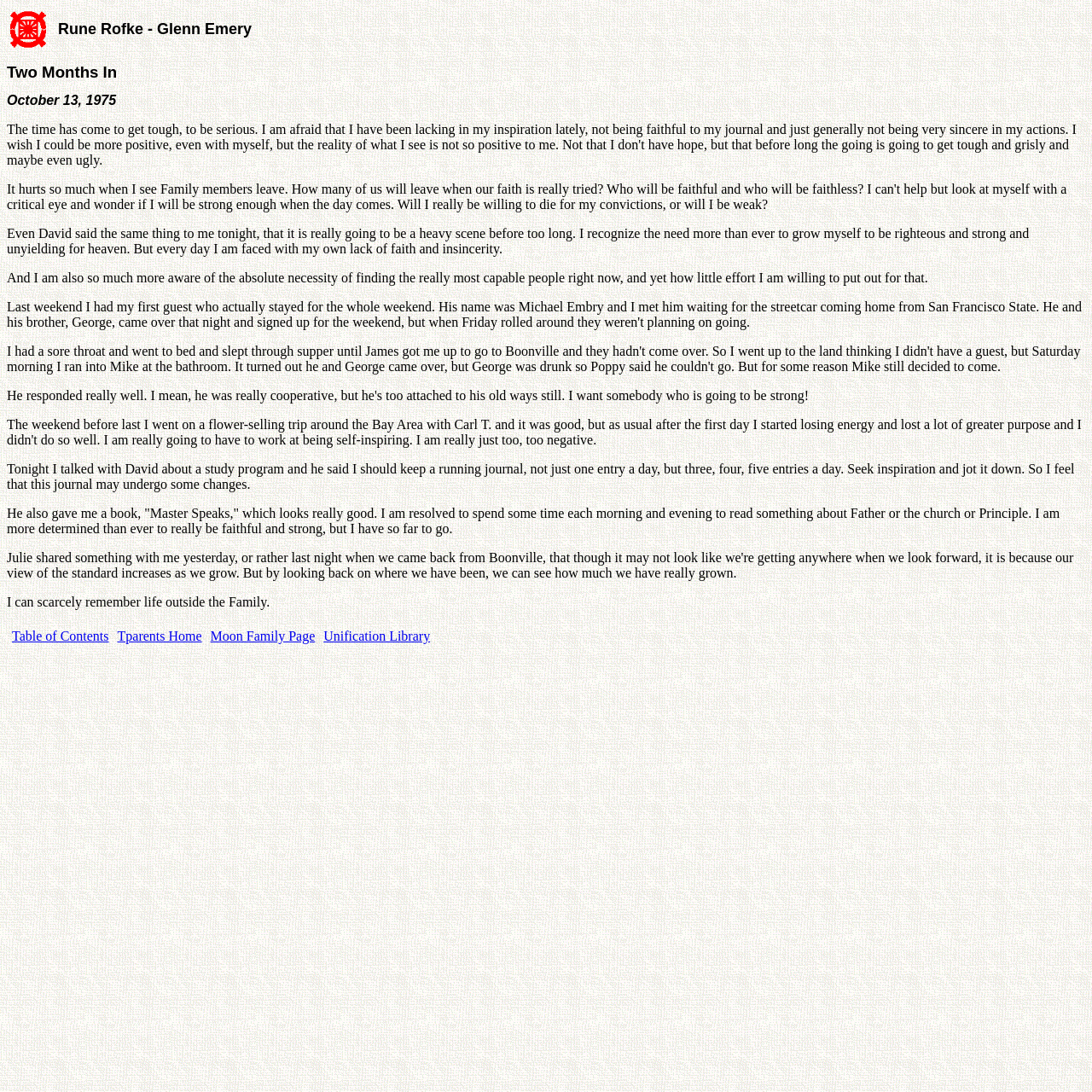What is the first sentence of the third paragraph?
Use the image to answer the question with a single word or phrase.

Tonight I talked with David about a study program and he said I should keep a running journal, not just one entry a day, but three, four, five entries a day.